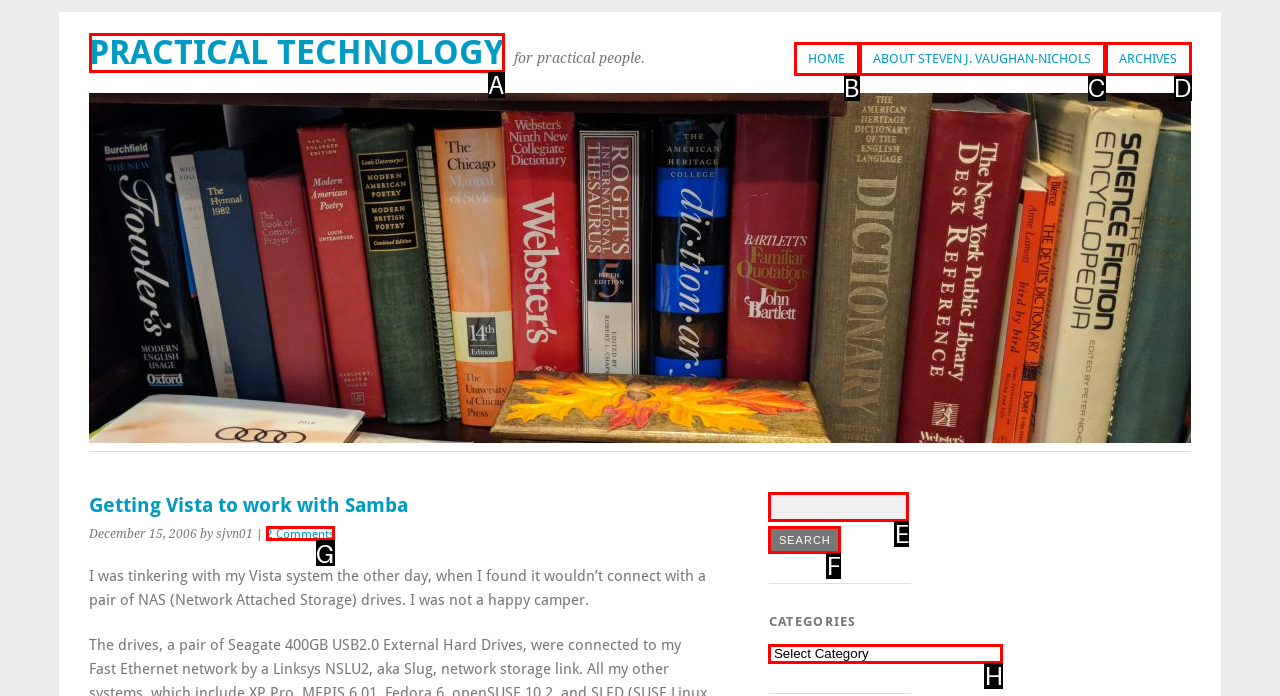Identify the matching UI element based on the description: Home
Reply with the letter from the available choices.

B